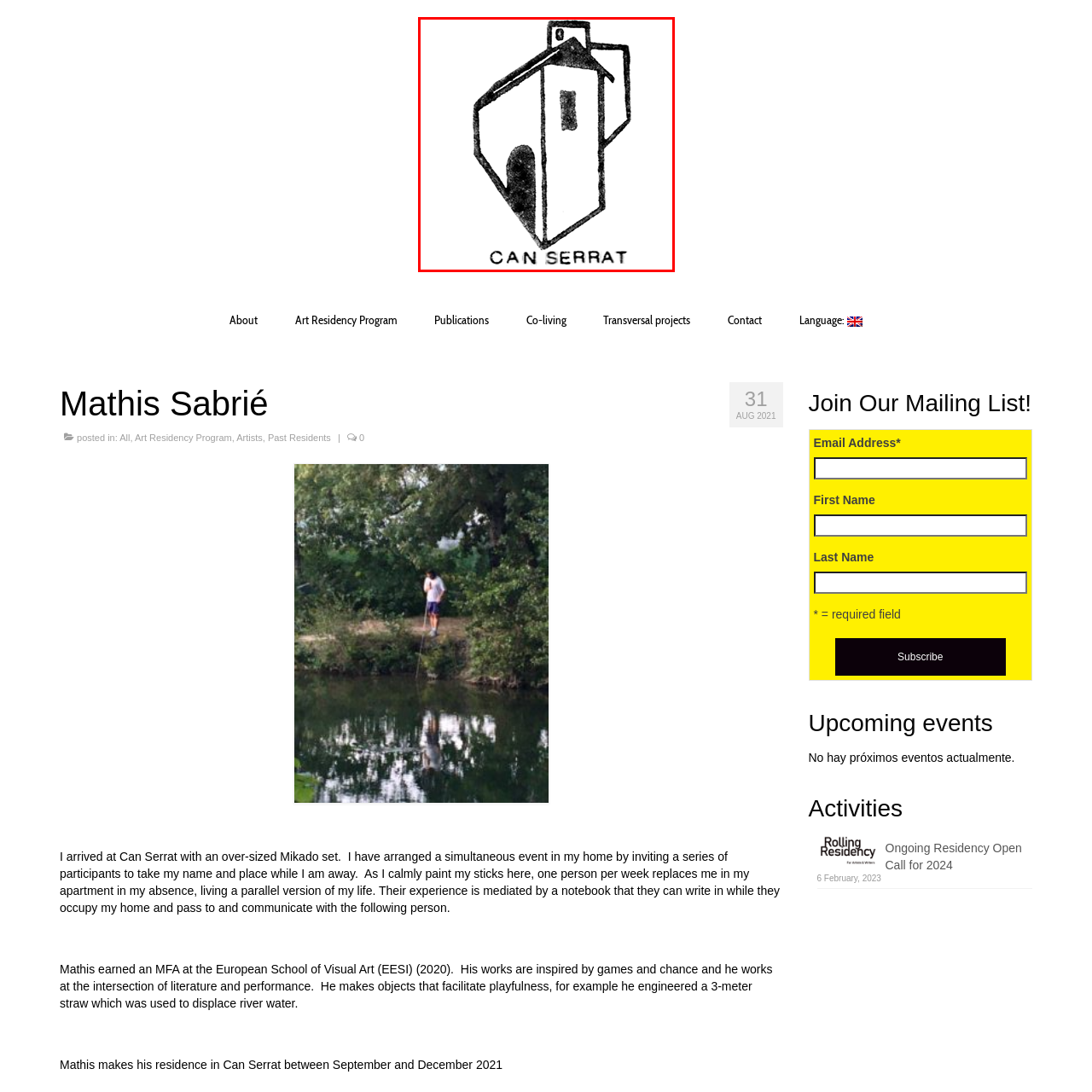What type of font is used for the name?
Examine the content inside the red bounding box in the image and provide a thorough answer to the question based on that visual information.

The caption specifically mentions that the name 'CAN SERRAT' is displayed in a bold, sans-serif font, which suggests a clean and modern typography.